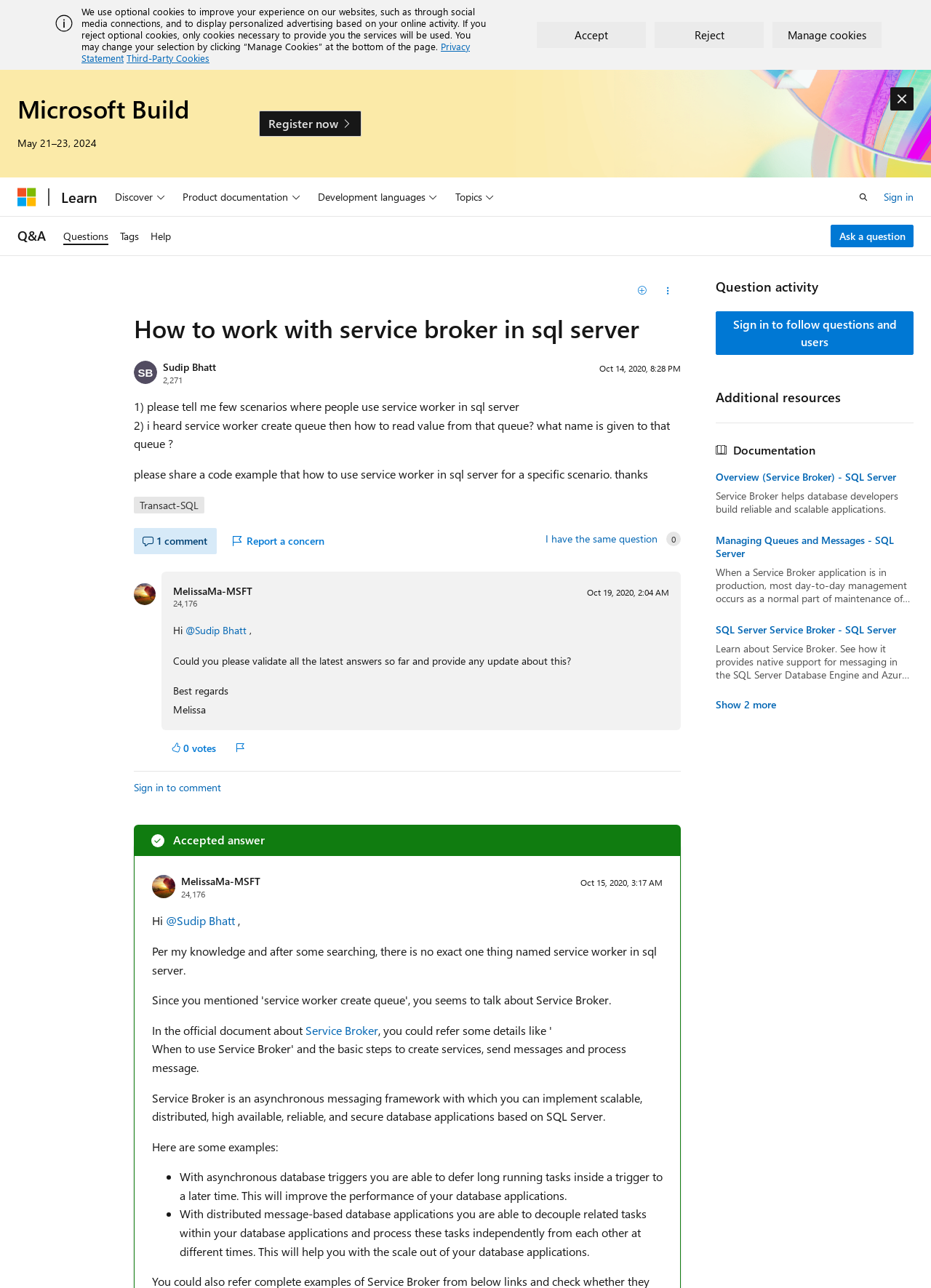What is the topic of the question asked by Sudip Bhatt?
Based on the image, give a one-word or short phrase answer.

Service broker in SQL Server